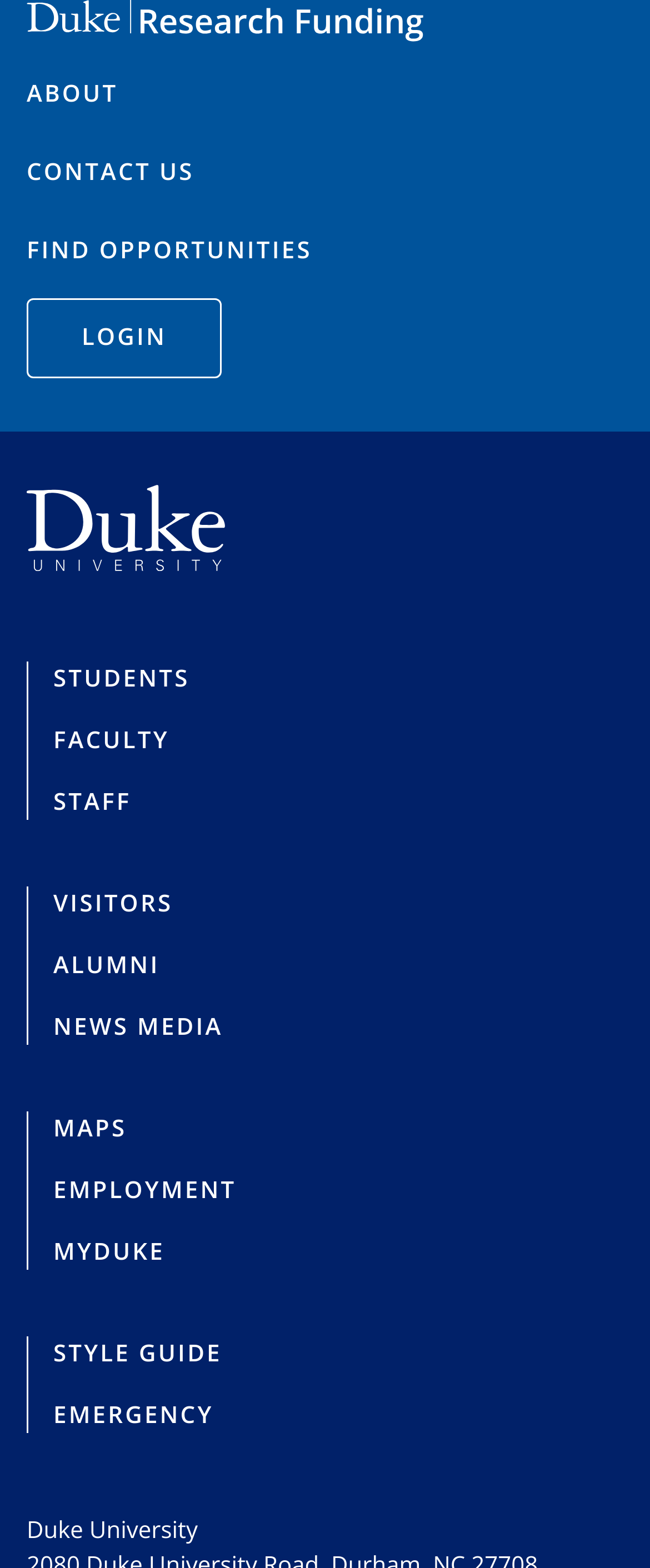Pinpoint the bounding box coordinates of the element that must be clicked to accomplish the following instruction: "login to the system". The coordinates should be in the format of four float numbers between 0 and 1, i.e., [left, top, right, bottom].

[0.041, 0.19, 0.341, 0.241]